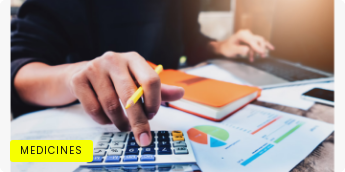Describe all the important aspects and features visible in the image.

In this image, a person is actively engaged in financial analysis, using a calculator with a yellow pencil in hand to perform calculations. The workspace is organized with a bright orange notebook and printed documents displaying colorful graphs and charts, indicating a focus on data interpretation. The blurred background creates a professional ambiance, suggesting an environment dedicated to business or academic work. Prominently featured in the foreground is a highlighted label reading "MEDICINES," implying that the analysis pertains to the pharmaceutical industry, perhaps focusing on healthcare costs or budget management related to medications. This image effectively captures the intersection of finance and healthcare, showcasing the meticulous nature of budgeting or financial assessment in this vital sector.